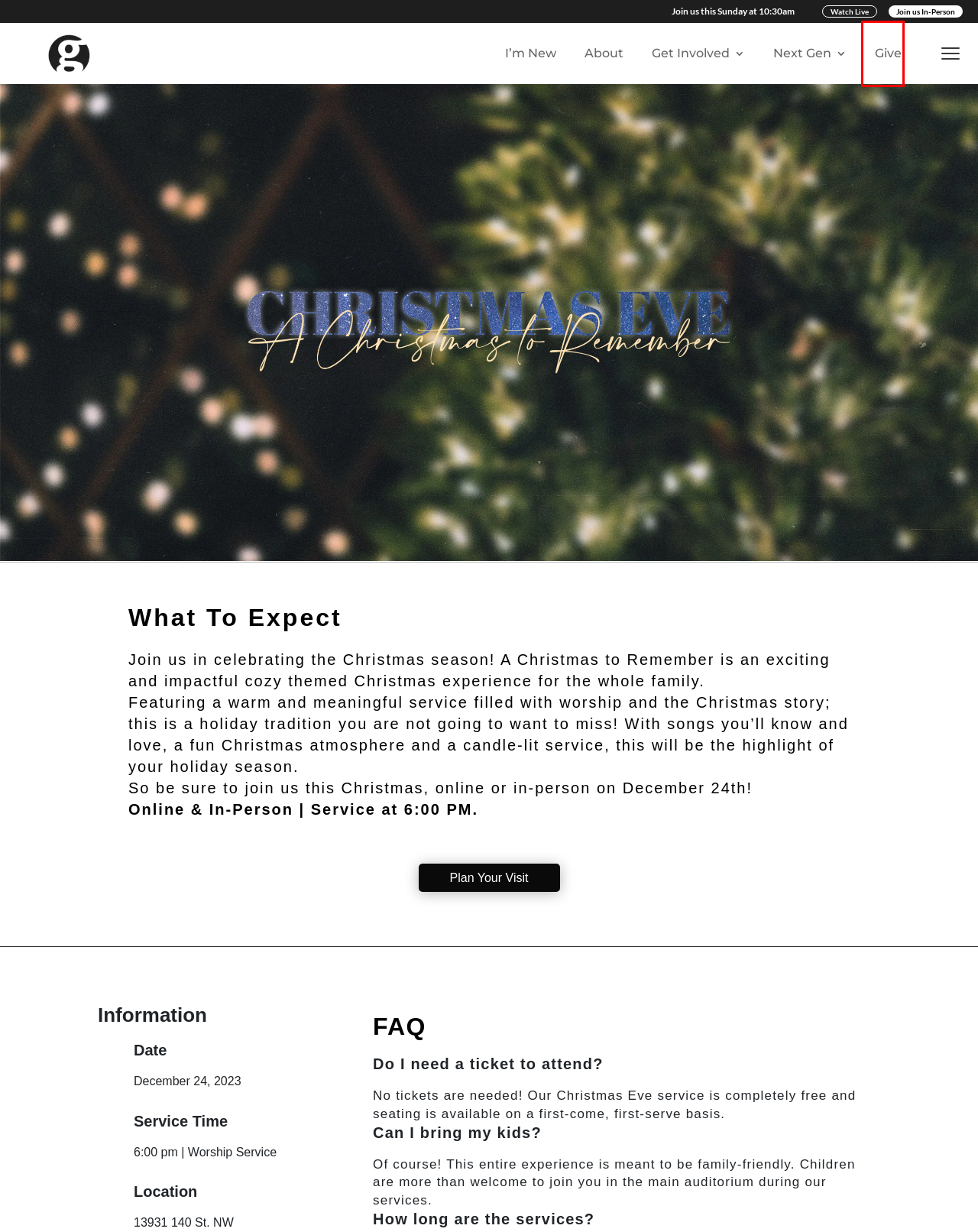Observe the provided screenshot of a webpage that has a red rectangle bounding box. Determine the webpage description that best matches the new webpage after clicking the element inside the red bounding box. Here are the candidates:
A. Plan Your Visit | Experience a Sunday at Gateway
B. Gateway Young Adults | Gateway Alliance Church
C. Join a Group | Gateway Alliance Church
D. Ready to Plan Your Visit? // Home for Christmas 2022 - Gateway Alliance Church
E. Giving | Gateway Alliance Church
F. Gateway Youth | Gateway Alliance Church
G. Join us for Church Online | Gateway Alliance Church
H. About Us | Gateway Alliance Church

E